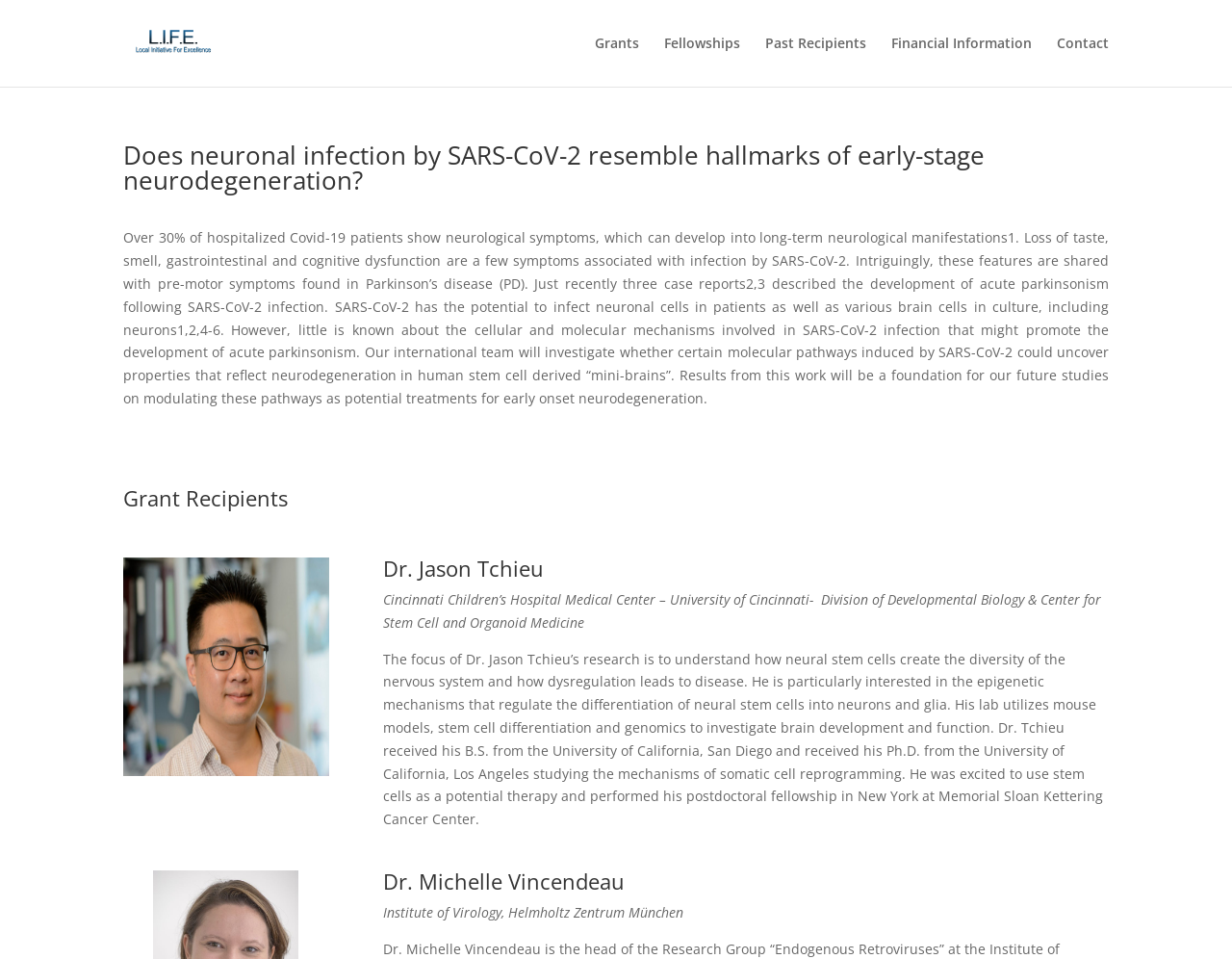Describe in detail what you see on the webpage.

The webpage is about a research topic related to SARS-CoV-2 and neurodegeneration. At the top, there is a logo of "LIFE" accompanied by a link to the organization's main page. Below the logo, there are six links to different sections of the website, including "Grants", "Fellowships", "Past Recipients", "Financial Information", and "Contact".

The main content of the webpage is divided into three sections. The first section has a heading that repeats the title of the webpage, "Does neuronal infection by SARS-CoV-2 resemble hallmarks of early-stage neurodegeneration?" Below the heading, there is a long paragraph of text that discusses the relationship between SARS-CoV-2 infection and neurological symptoms, including the potential for the virus to infect neuronal cells and promote the development of acute parkinsonism.

The second section is headed by "Grant Recipients" and features an image. Below the image, there are two subsections, each dedicated to a different grant recipient. The first subsection is about Dr. Jason Tchieu, and it includes a heading with his name, a brief description of his research focus, and a longer paragraph about his background and research interests. The second subsection is about Dr. Michelle Vincendeau, and it includes a heading with her name and a brief description of her affiliation.

Overall, the webpage has a formal and academic tone, suggesting that it is a research-focused website. The layout is clean and easy to follow, with clear headings and concise text.